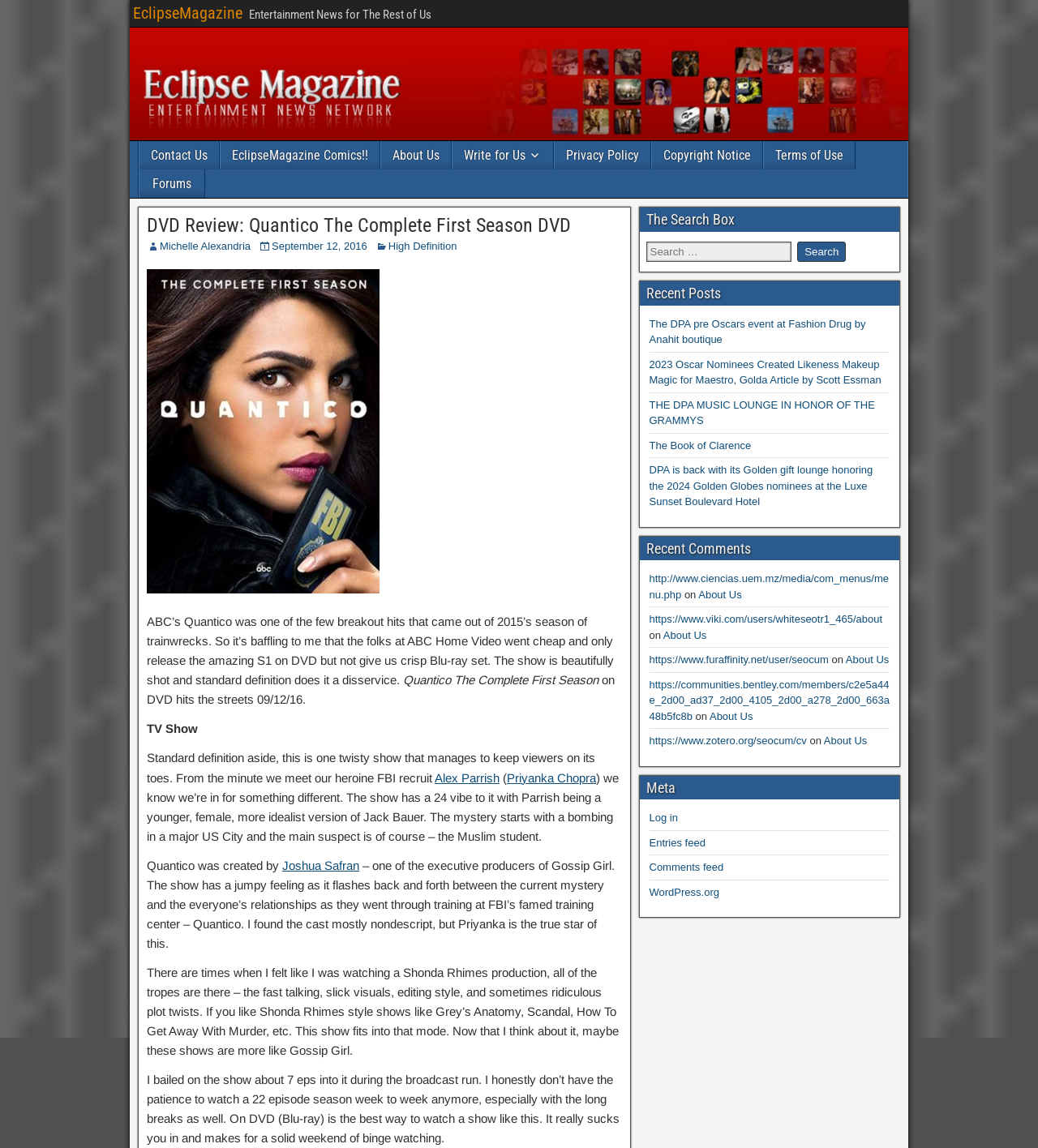Who is the author of the review?
Answer the question with a thorough and detailed explanation.

I found the answer by looking at the link 'Michelle Alexandria' which is located near the heading 'DVD Review: Quantico The Complete First Season DVD' and is likely to be the author of the review.